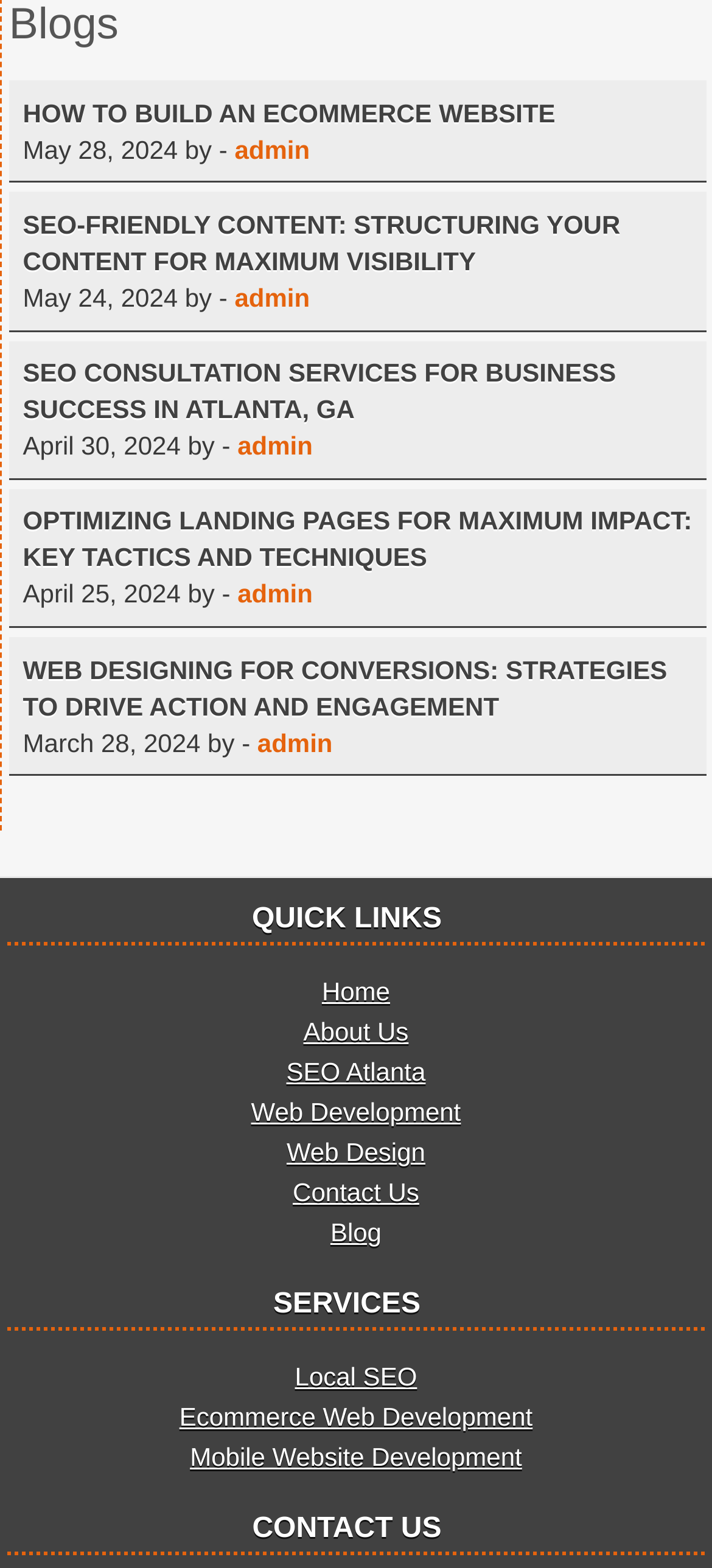Please specify the bounding box coordinates in the format (top-left x, top-left y, bottom-right x, bottom-right y), with values ranging from 0 to 1. Identify the bounding box for the UI component described as follows: Blog

[0.464, 0.777, 0.536, 0.796]